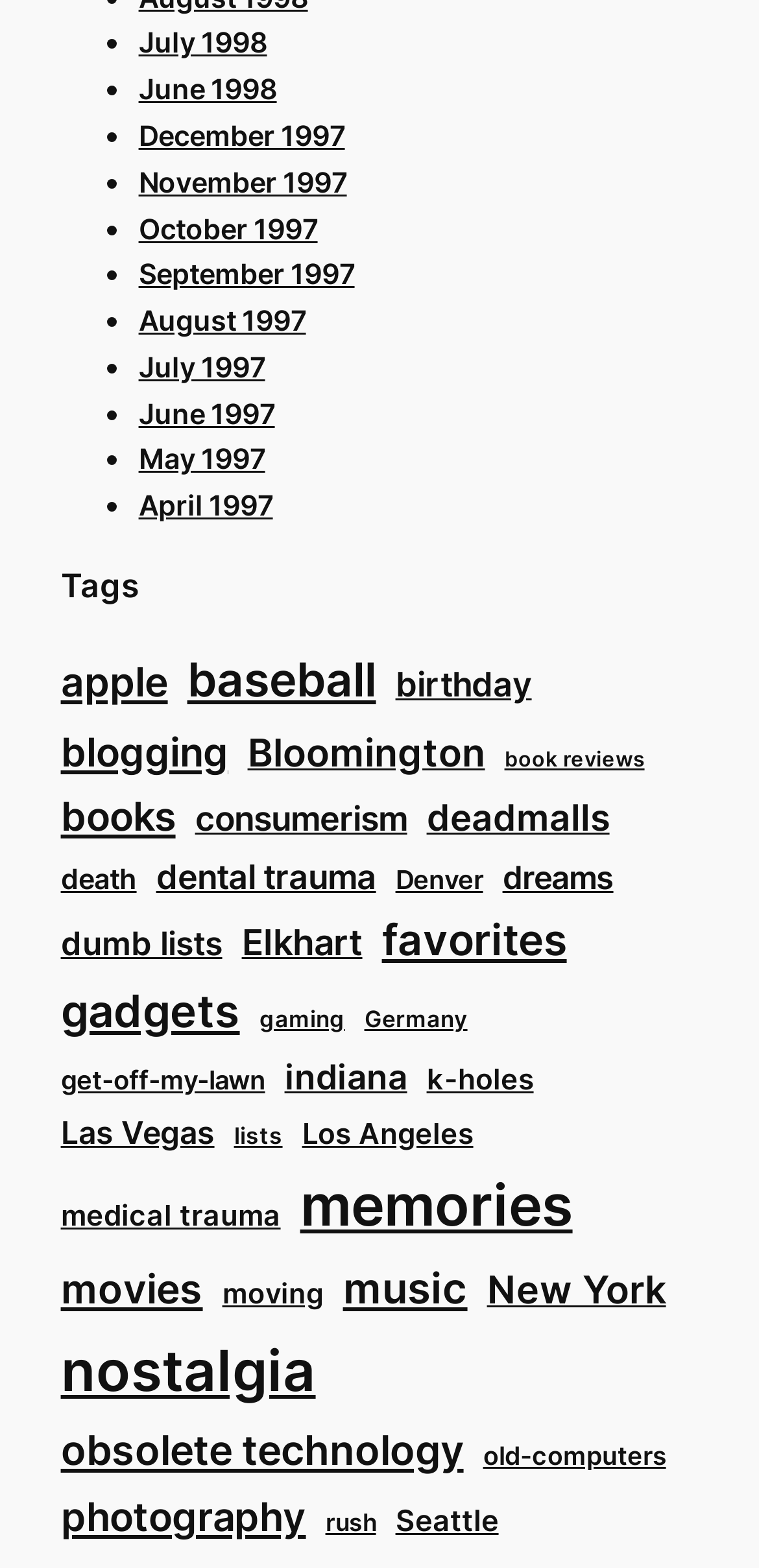What is the tag with the most items?
Answer the question with a single word or phrase derived from the image.

memories